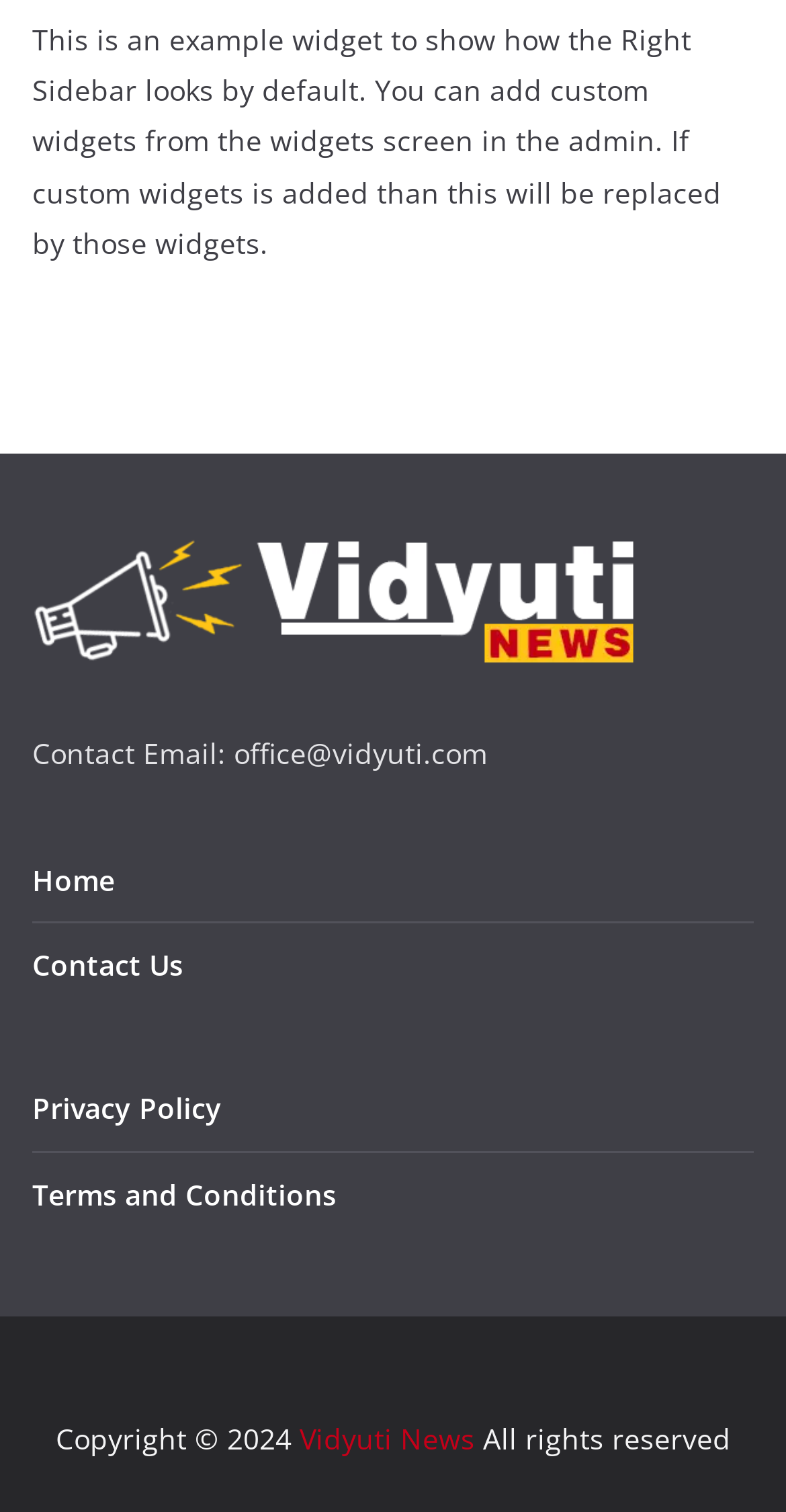Please answer the following question using a single word or phrase: 
What are the links available in the third complementary section?

Home, Contact Us